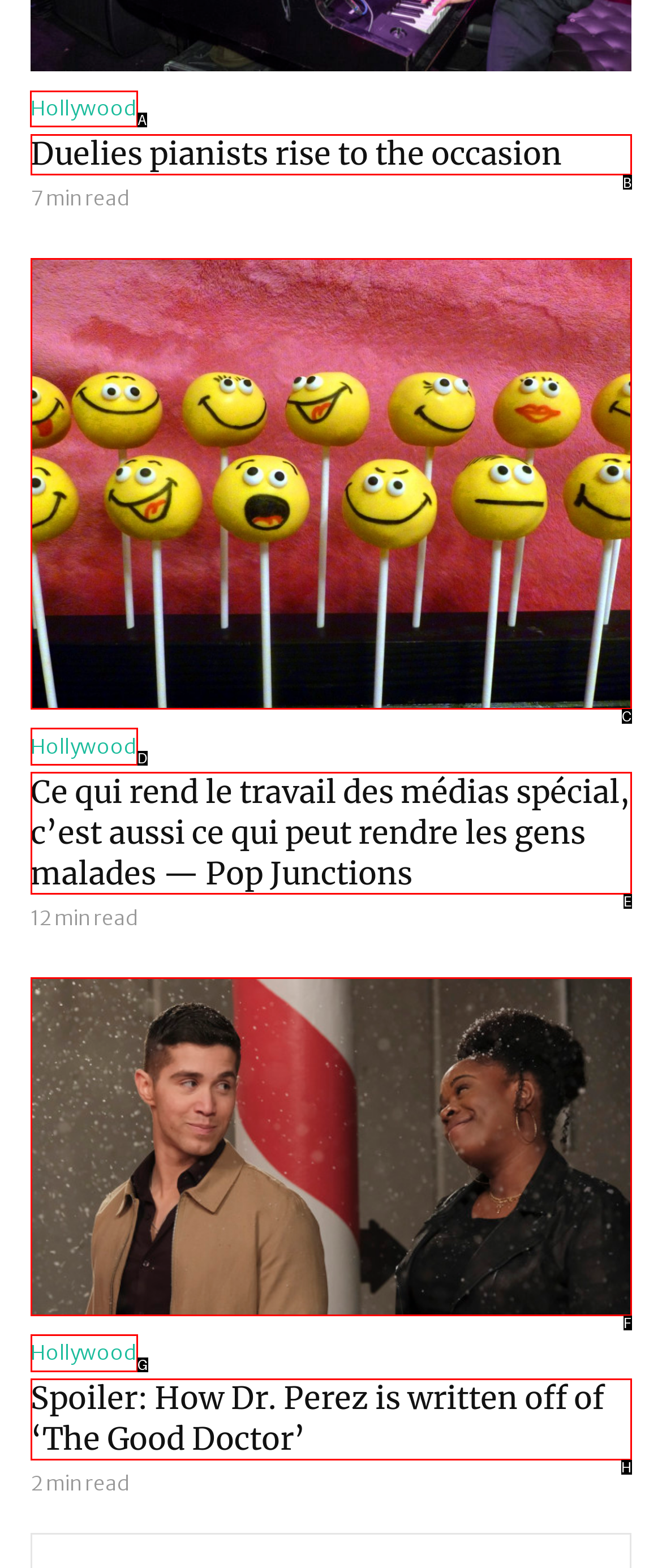Identify the HTML element to click to execute this task: Click on the 'Hollywood' link Respond with the letter corresponding to the proper option.

A